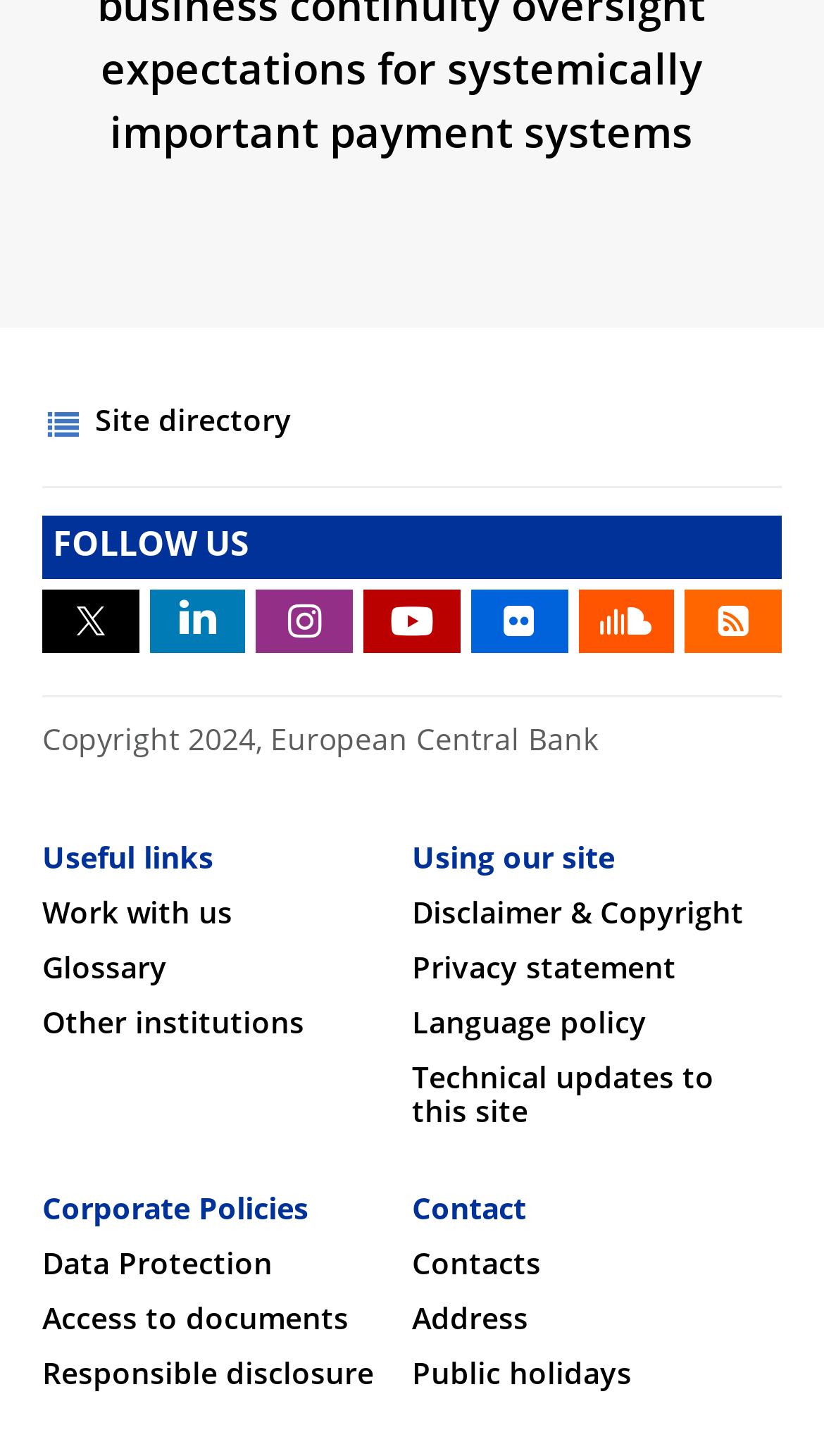How many categories are listed under 'Useful links'?
Using the information presented in the image, please offer a detailed response to the question.

I counted the number of categories under 'Useful links' by looking at the links 'Work with us', 'Glossary', 'Other institutions', and their corresponding StaticText element 'Useful links'.